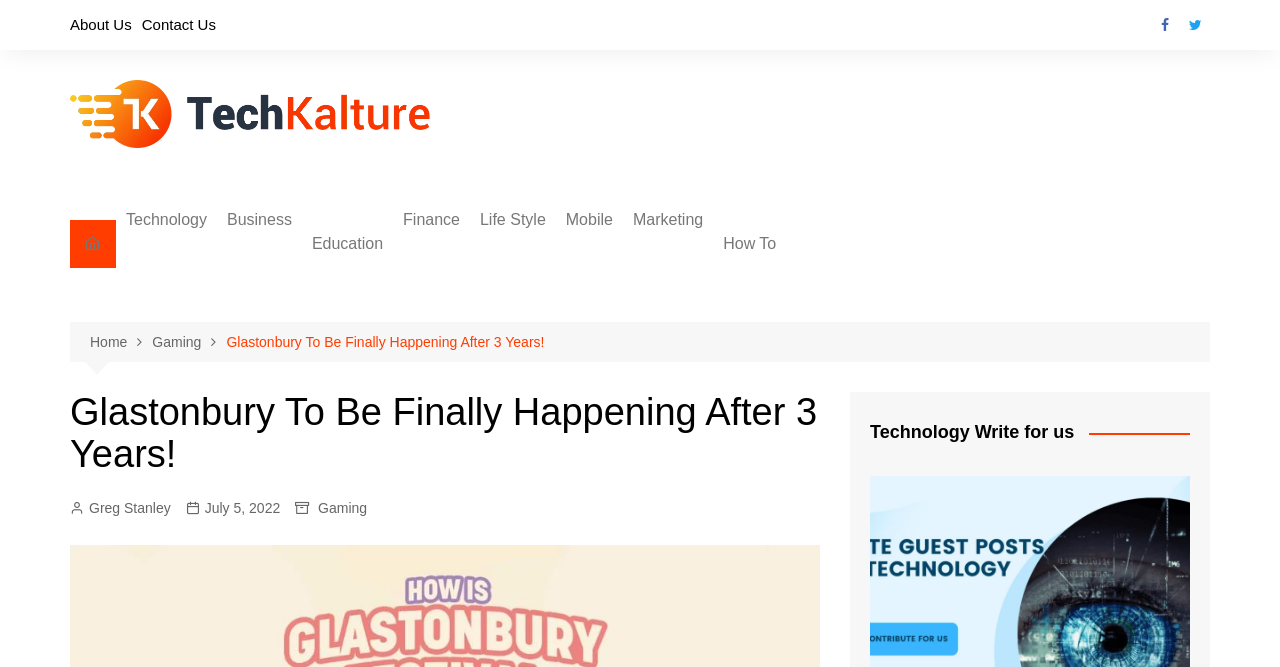Determine the bounding box coordinates for the region that must be clicked to execute the following instruction: "Explore Technology Write for us".

[0.68, 0.632, 0.93, 0.665]